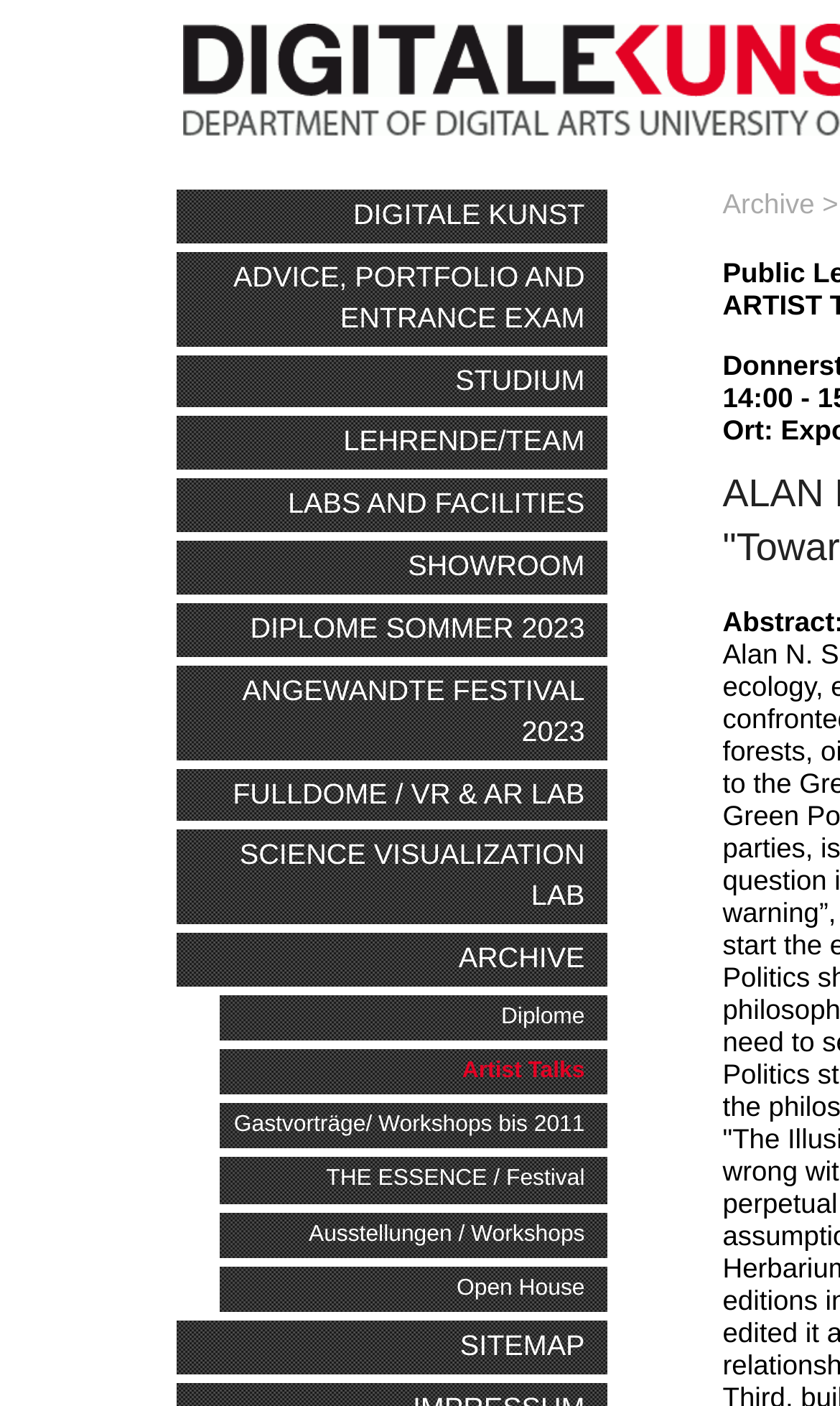Please mark the clickable region by giving the bounding box coordinates needed to complete this instruction: "View services".

None